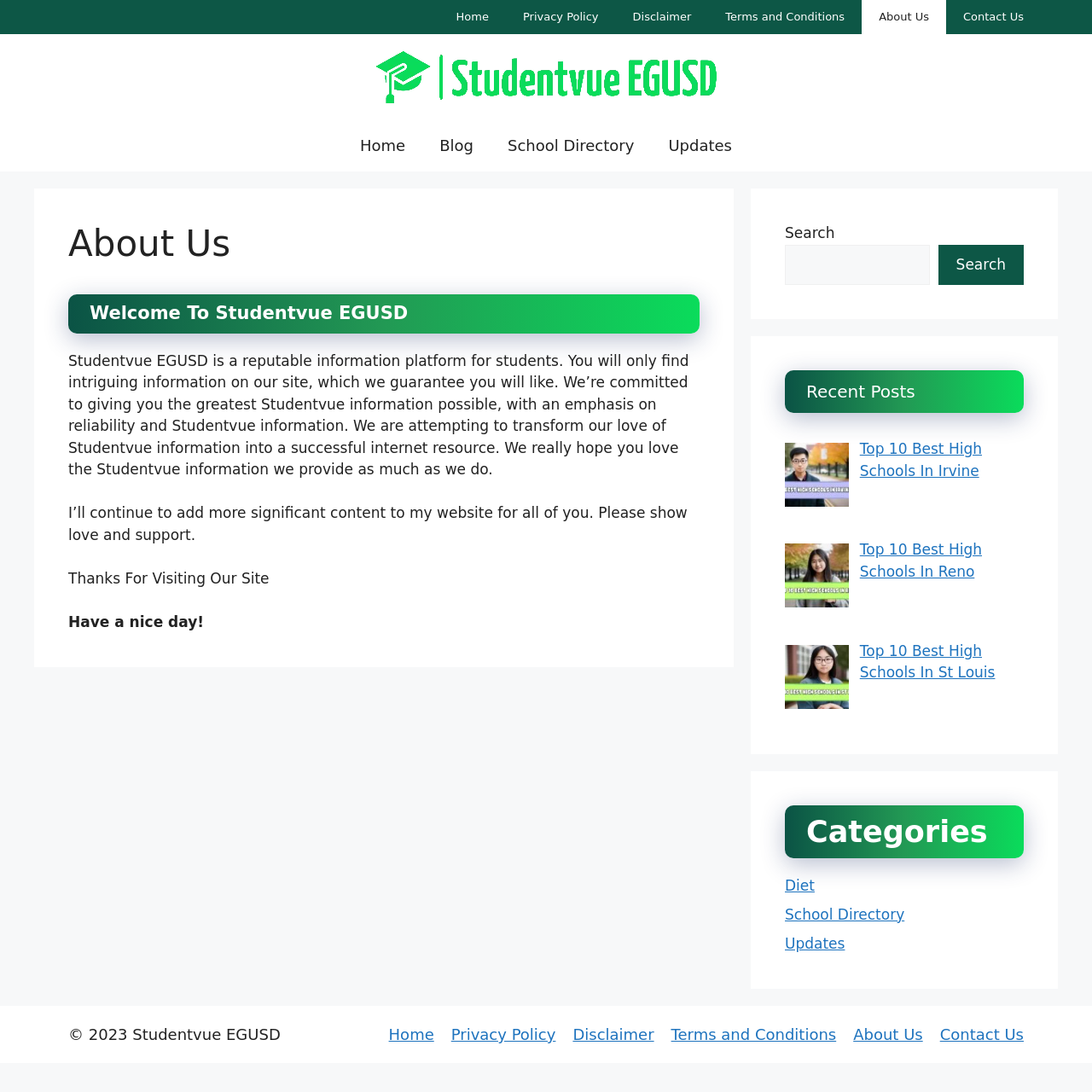What is the purpose of the website?
Using the image, provide a detailed and thorough answer to the question.

The purpose of the website can be inferred from the static text in the main section, which states that 'Studentvue EGUSD is a reputable information platform for students. You will only find intriguing information on our site, which we guarantee you will like.' This suggests that the website aims to provide information related to Studentvue.